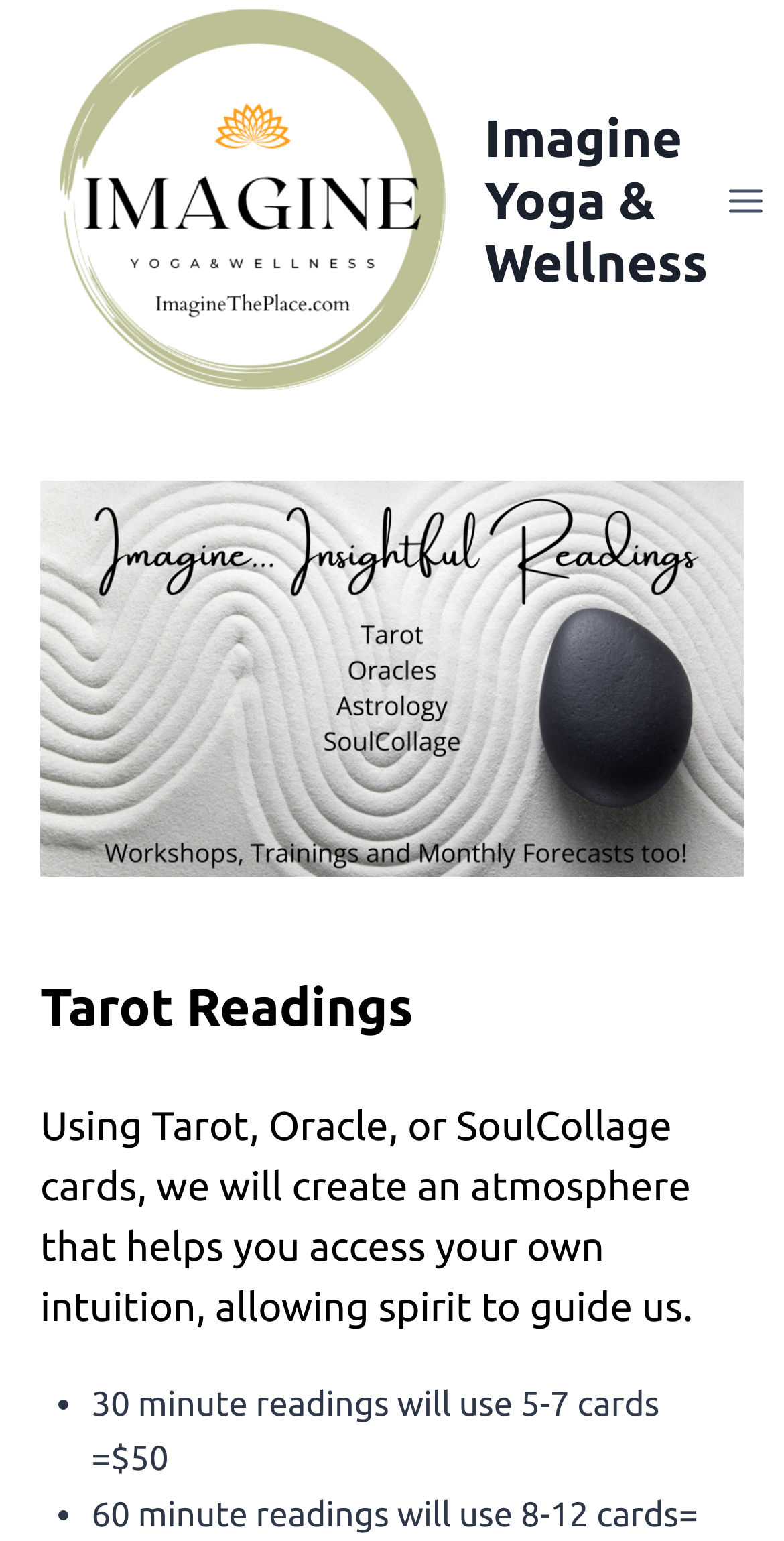Give a one-word or one-phrase response to the question: 
What is the price of a 30-minute tarot reading?

$50